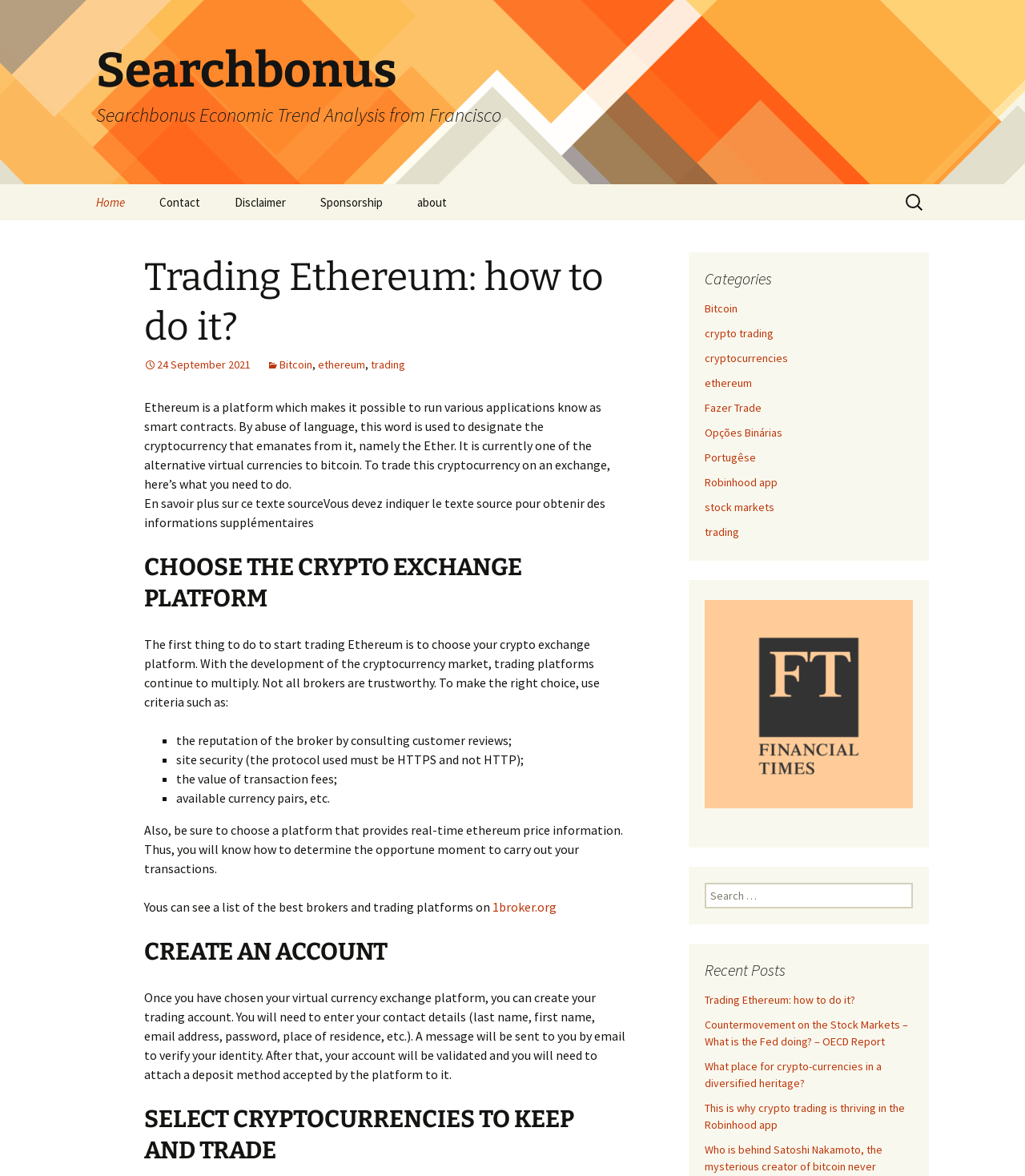Determine the bounding box coordinates for the area that needs to be clicked to fulfill this task: "Search for Ethereum". The coordinates must be given as four float numbers between 0 and 1, i.e., [left, top, right, bottom].

[0.88, 0.157, 0.906, 0.187]